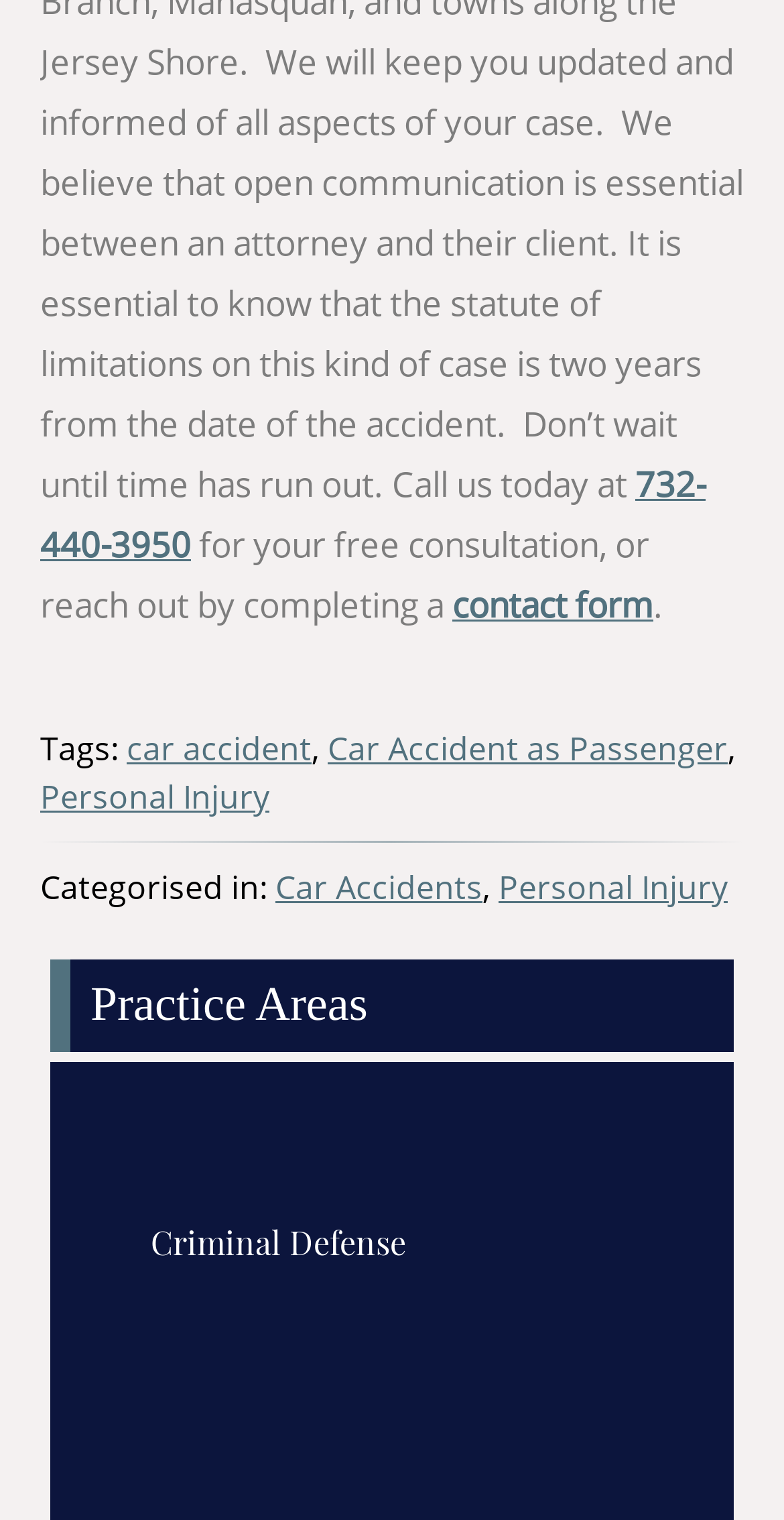What is the phone number for a free consultation?
Based on the visual content, answer with a single word or a brief phrase.

732-440-3950